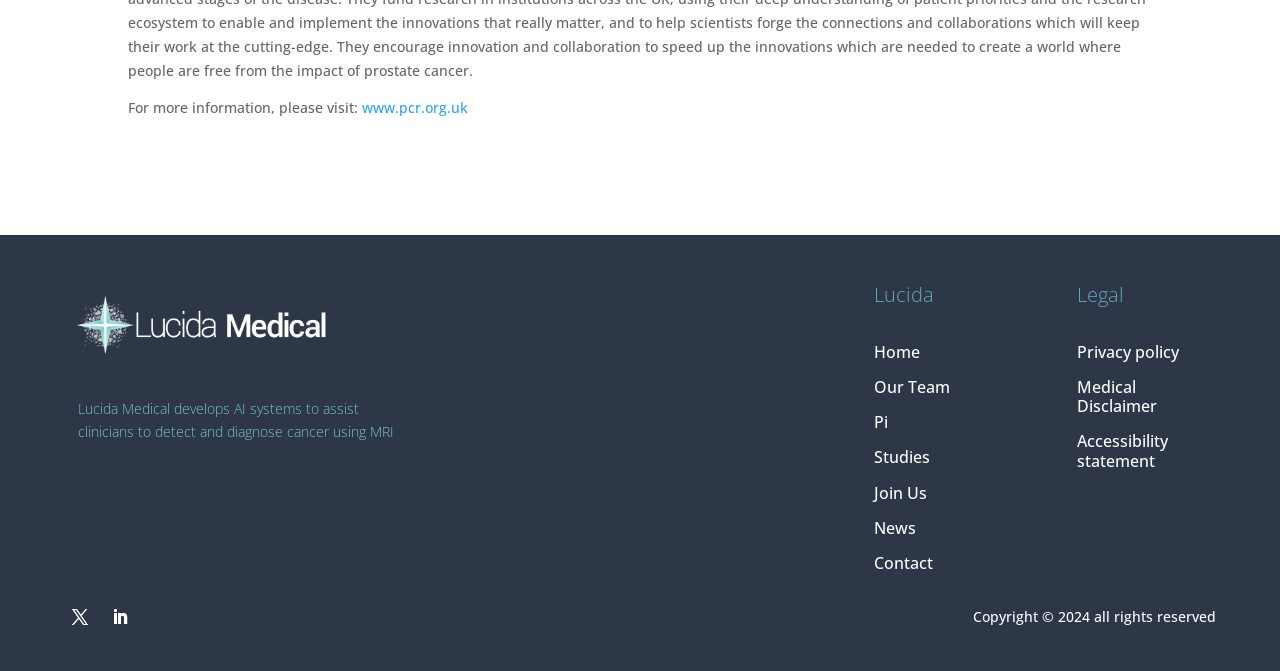Identify the bounding box for the described UI element. Provide the coordinates in (top-left x, top-left y, bottom-right x, bottom-right y) format with values ranging from 0 to 1: Medical Disclaimer

[0.841, 0.563, 0.933, 0.632]